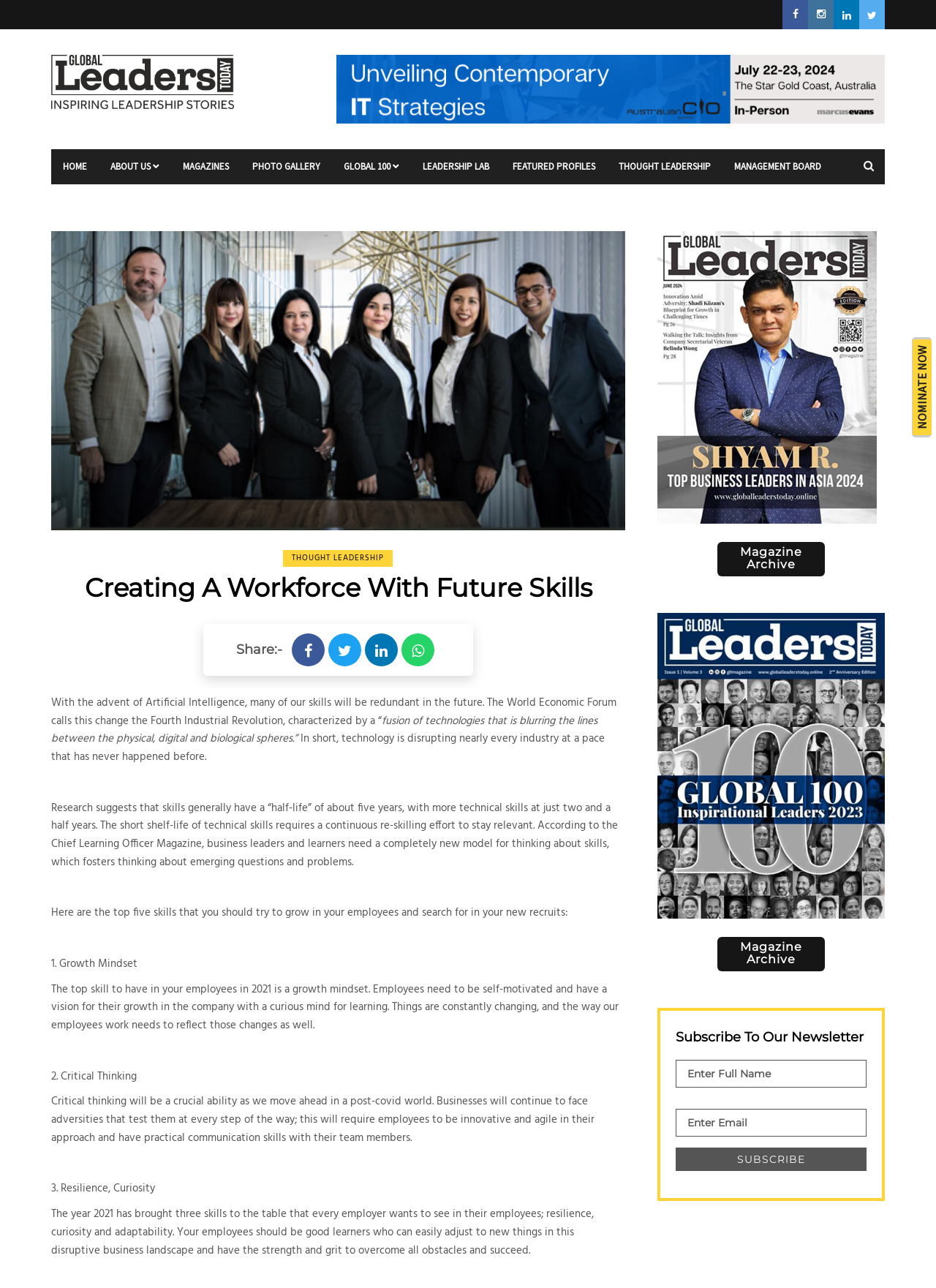Please identify the bounding box coordinates of the element that needs to be clicked to execute the following command: "Go to home page". Provide the bounding box using four float numbers between 0 and 1, formatted as [left, top, right, bottom].

[0.055, 0.116, 0.105, 0.143]